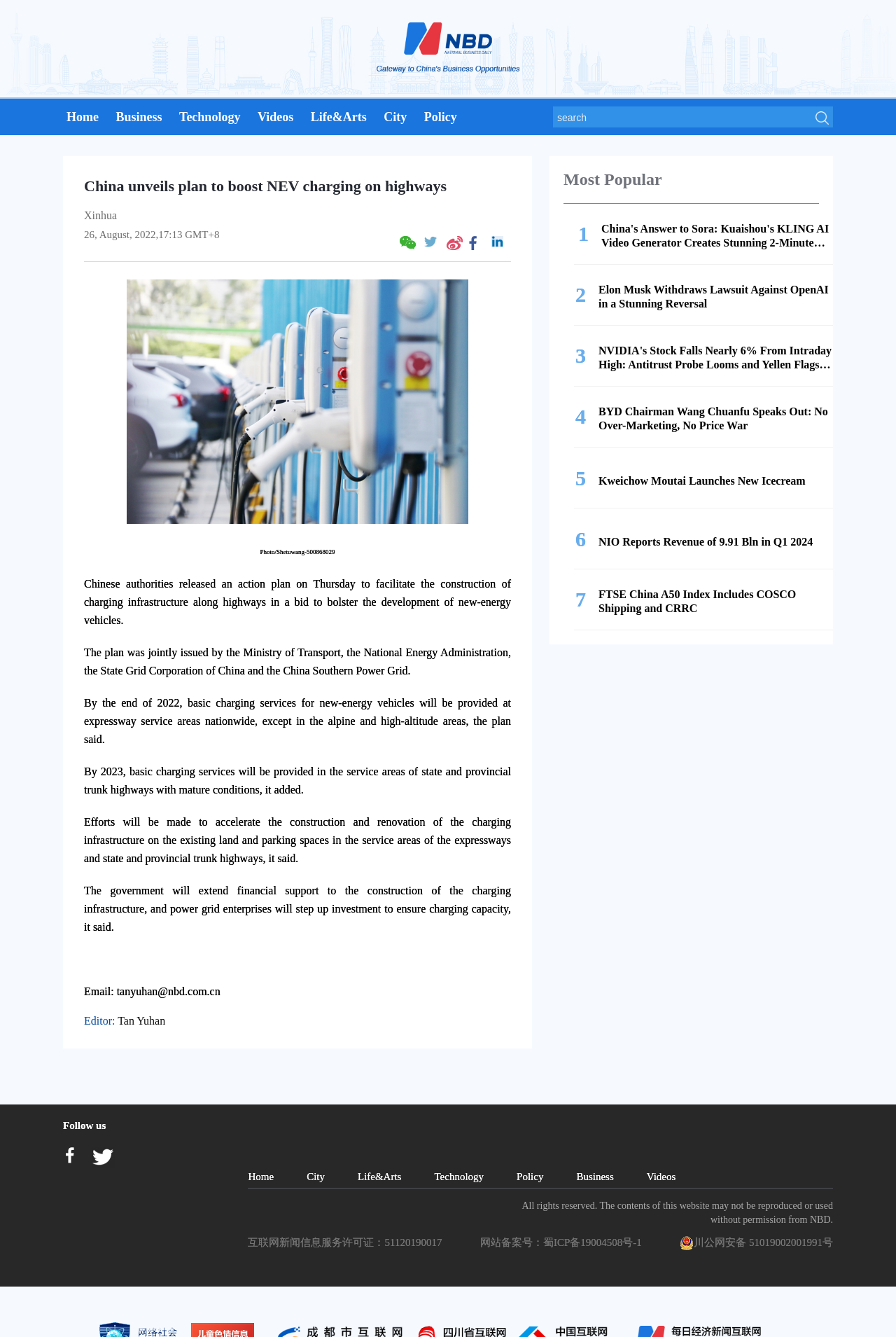Please locate the bounding box coordinates for the element that should be clicked to achieve the following instruction: "Read China unveils plan to boost NEV charging on highways". Ensure the coordinates are given as four float numbers between 0 and 1, i.e., [left, top, right, bottom].

[0.094, 0.133, 0.57, 0.146]